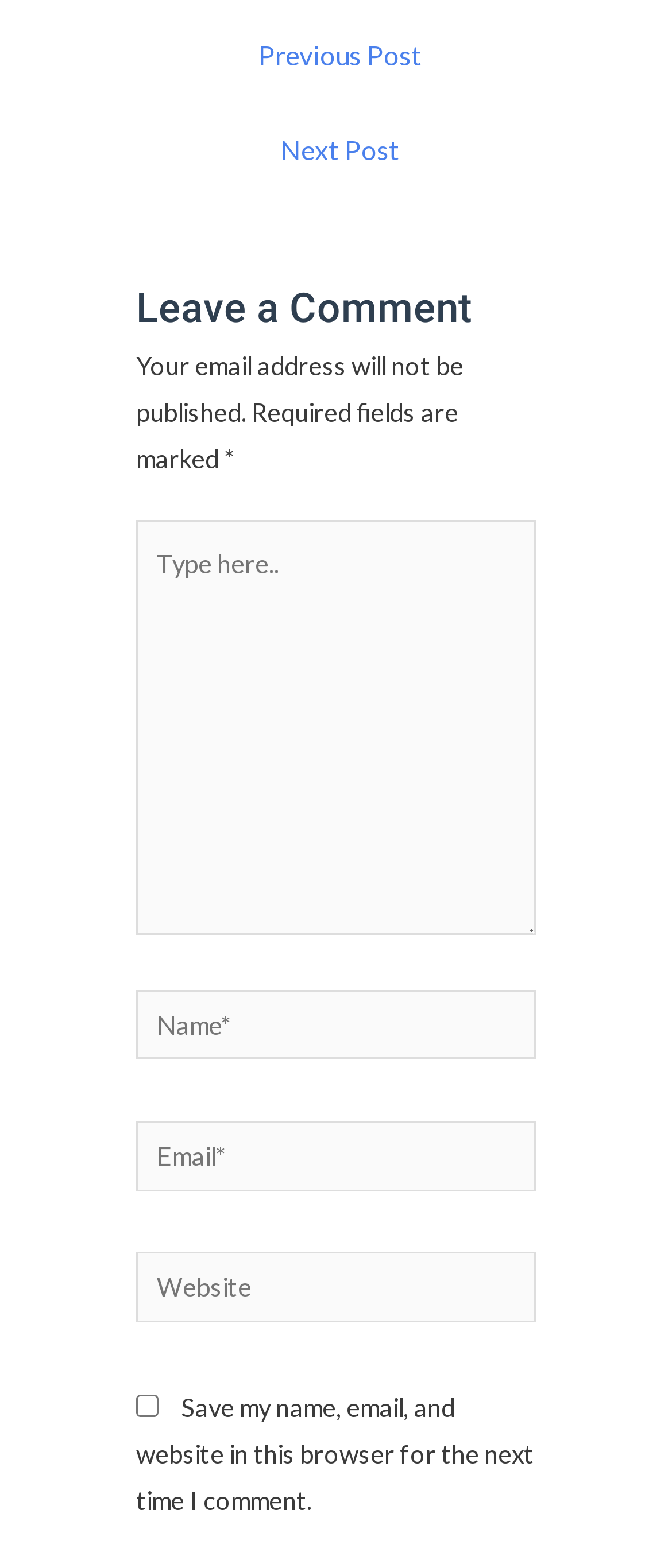What is the purpose of the text box with the label 'Name*'? 
Please analyze the image and answer the question with as much detail as possible.

The text box with the label 'Name*' is a required field, indicating that the user must enter their name in order to leave a comment. This is a common practice in online commenting systems, where users are asked to provide their name or alias to identify themselves.